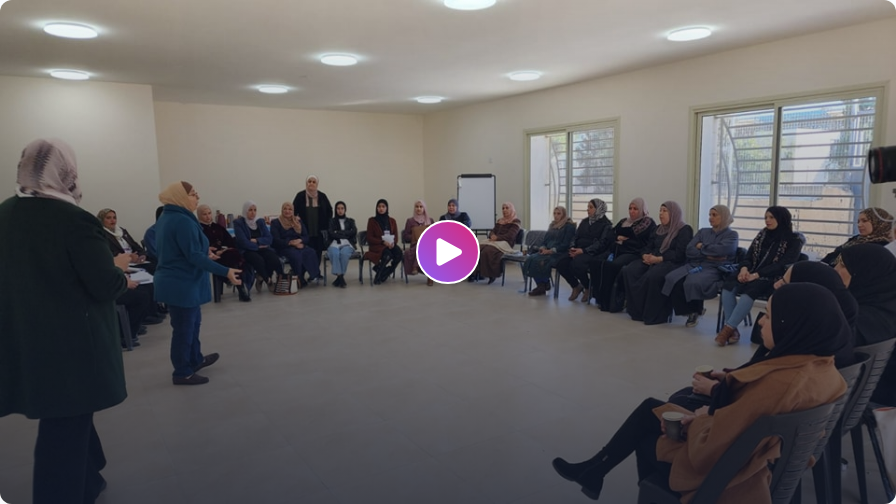What is displayed on the large screen?
Please answer the question as detailed as possible.

The caption states that the large screen in the center of the room displays a play button, indicating that the session may include multimedia presentations or videos to aid in the learning process.